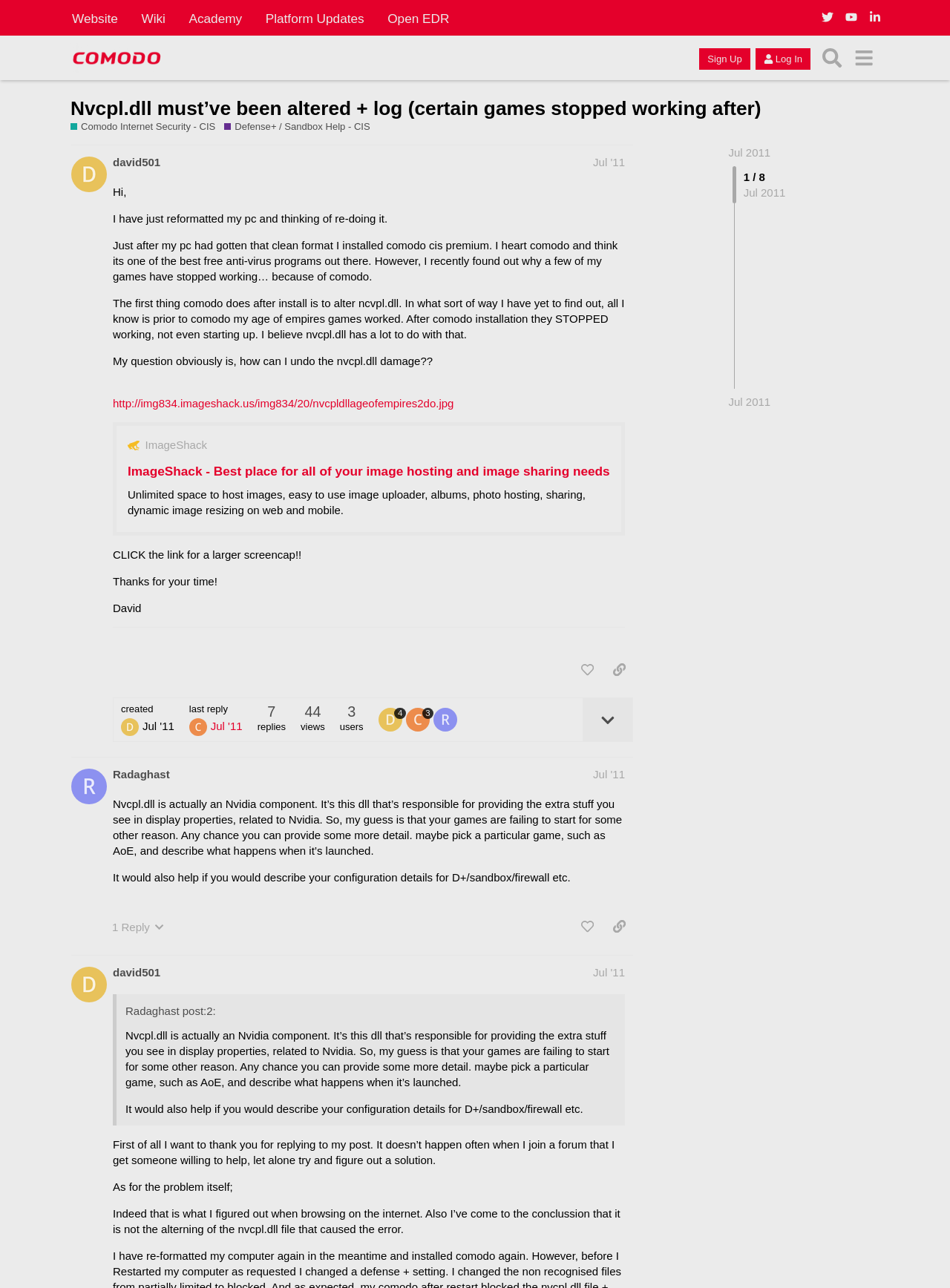Bounding box coordinates are given in the format (top-left x, top-left y, bottom-right x, bottom-right y). All values should be floating point numbers between 0 and 1. Provide the bounding box coordinate for the UI element described as: Website

[0.066, 0.005, 0.134, 0.024]